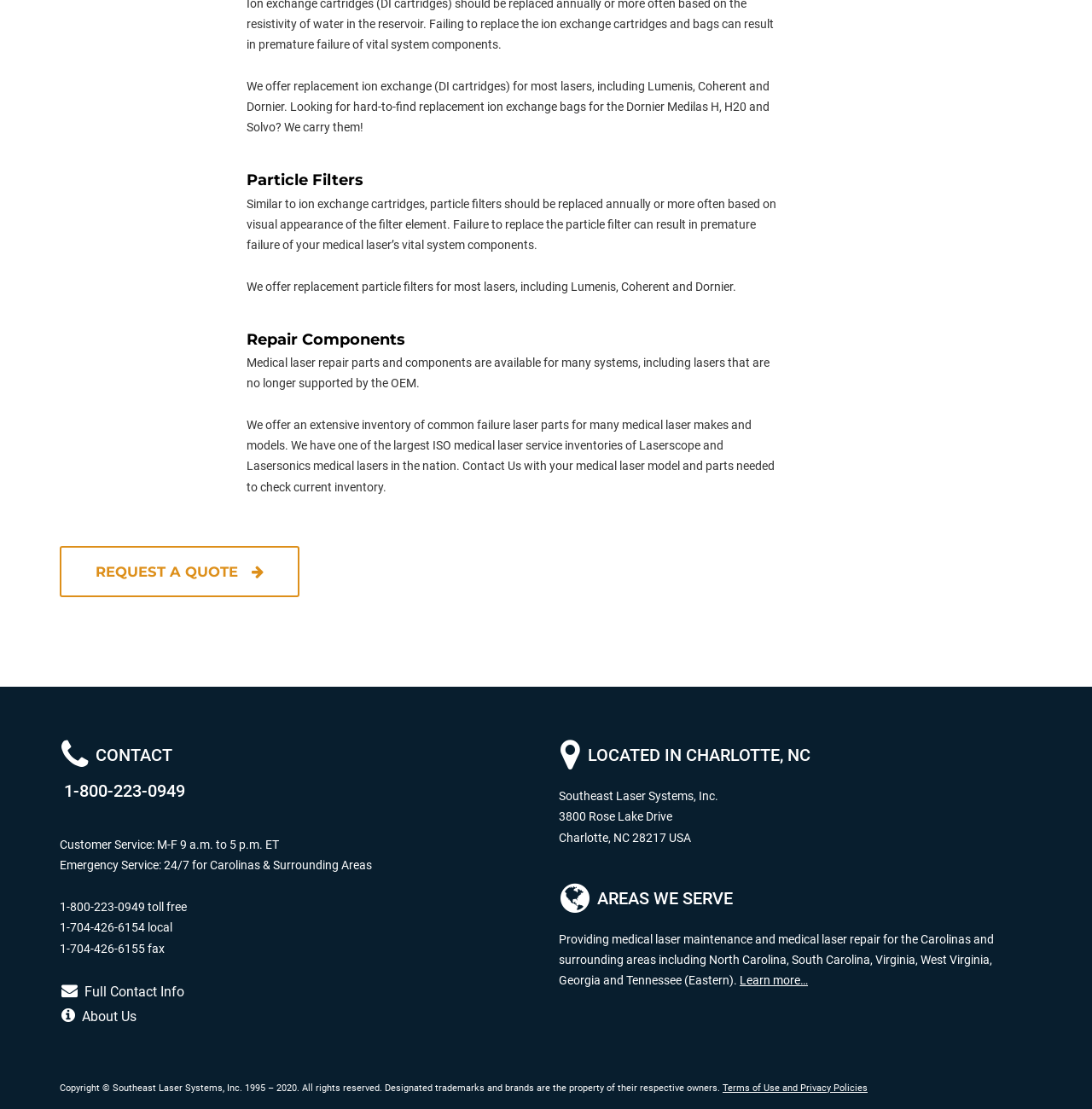What is the phone number for emergency service?
With the help of the image, please provide a detailed response to the question.

The phone number for emergency service can be found in the customer service section of the webpage, which is 1-800-223-0949, available 24/7 for the Carolinas and surrounding areas.